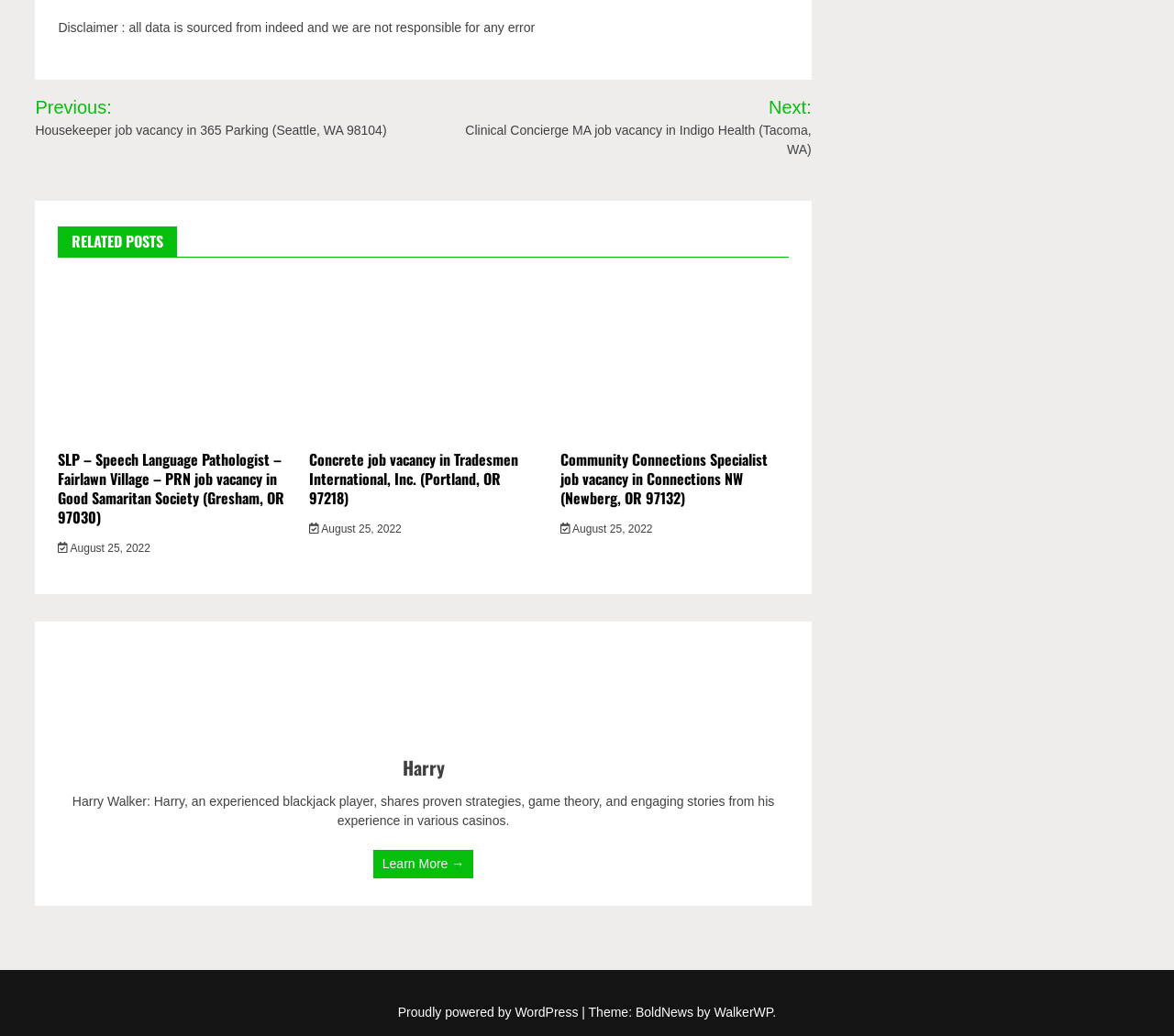Please answer the following question as detailed as possible based on the image: 
What is the title of the first related post?

I looked at the first link under the 'RELATED POSTS' heading, and its title is 'SLP – Speech Language Pathologist – Fairlawn Village – PRN job vacancy in Good Samaritan Society (Gresham, OR 97030)'.